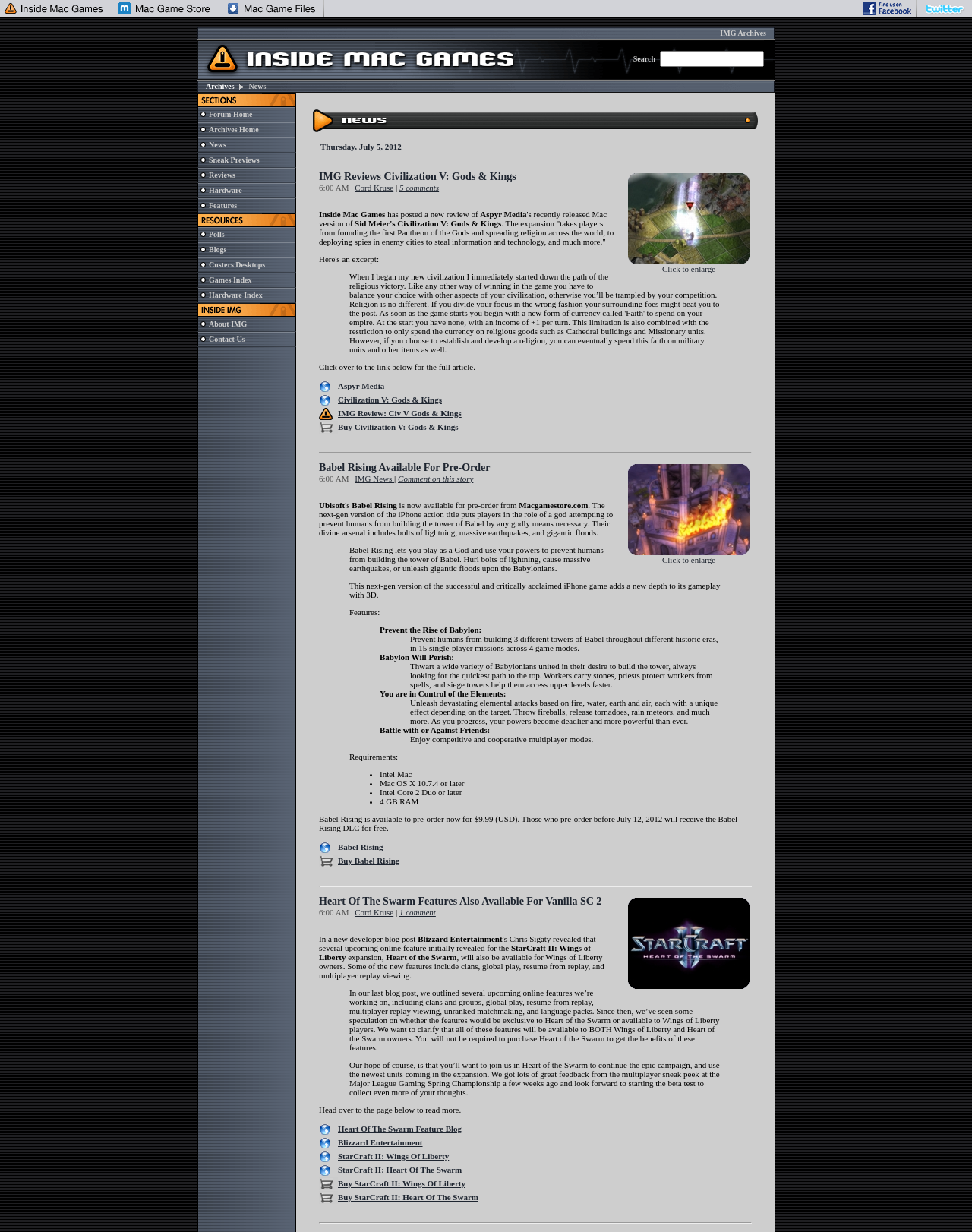Kindly provide the bounding box coordinates of the section you need to click on to fulfill the given instruction: "Click on the IMG Archives link".

[0.203, 0.022, 0.797, 0.032]